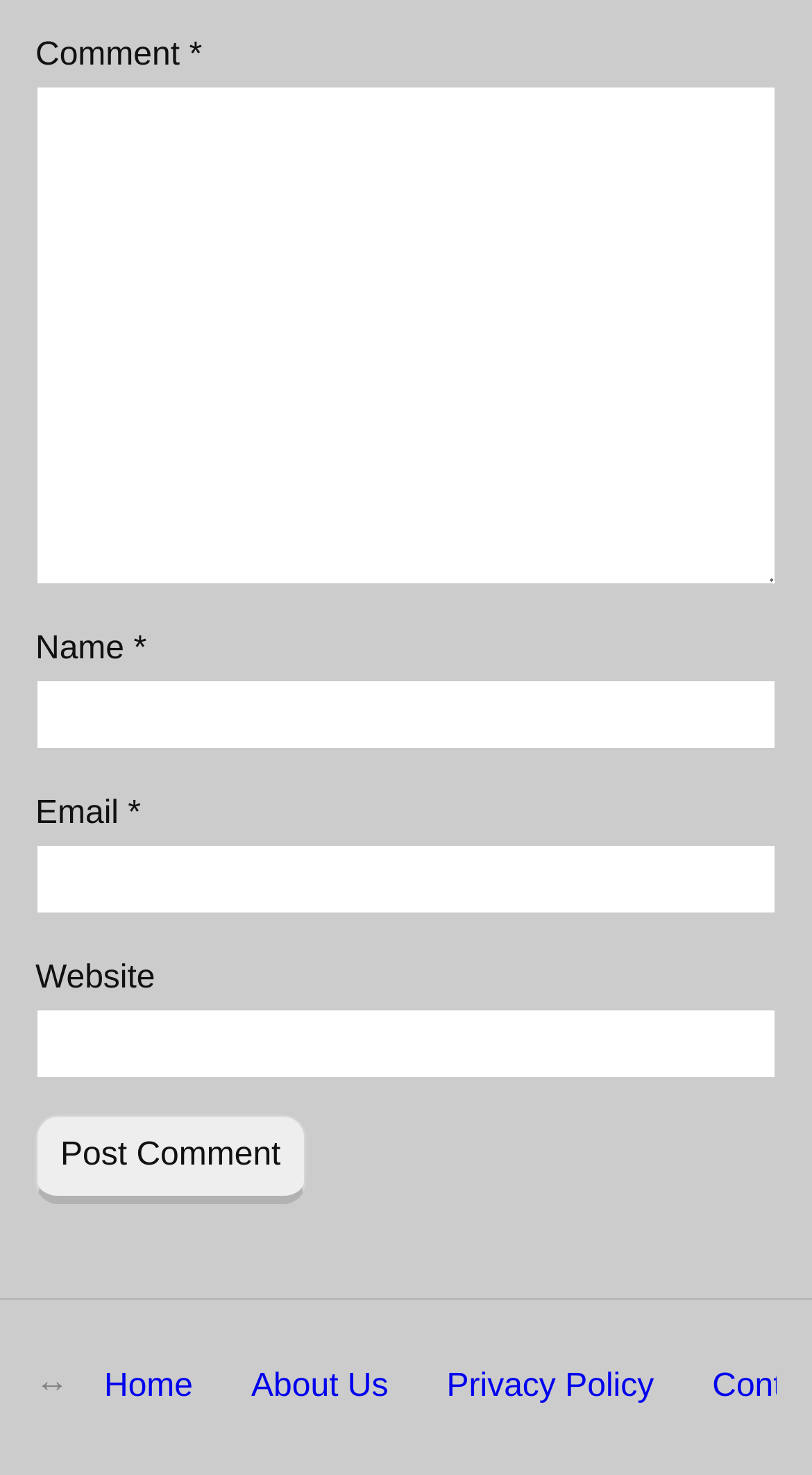Find the bounding box coordinates of the clickable element required to execute the following instruction: "Visit the home page". Provide the coordinates as four float numbers between 0 and 1, i.e., [left, top, right, bottom].

[0.128, 0.905, 0.238, 0.976]